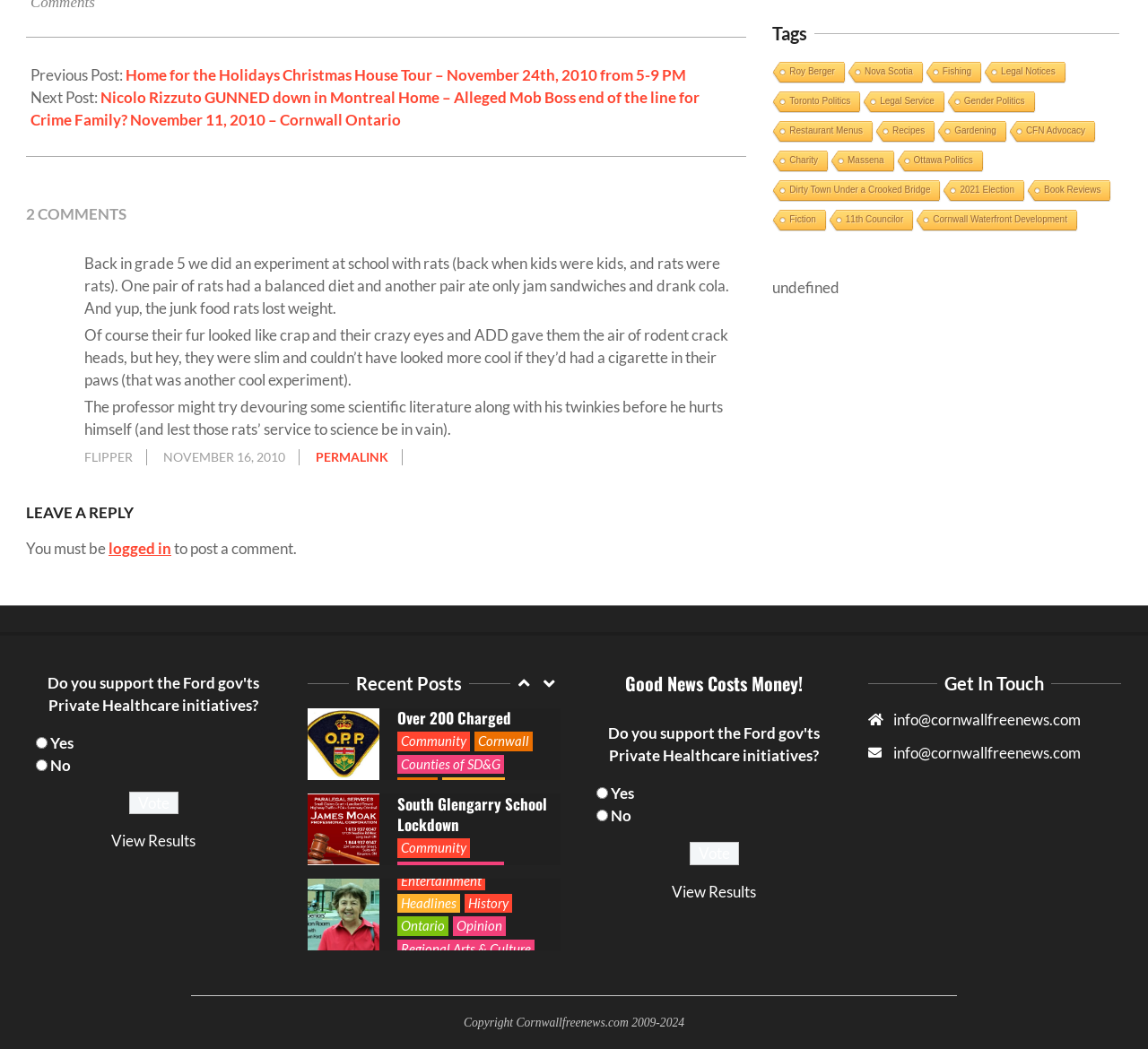Using the description: "CTFL-AT Reliable Exam Registration", identify the bounding box of the corresponding UI element in the screenshot.

None